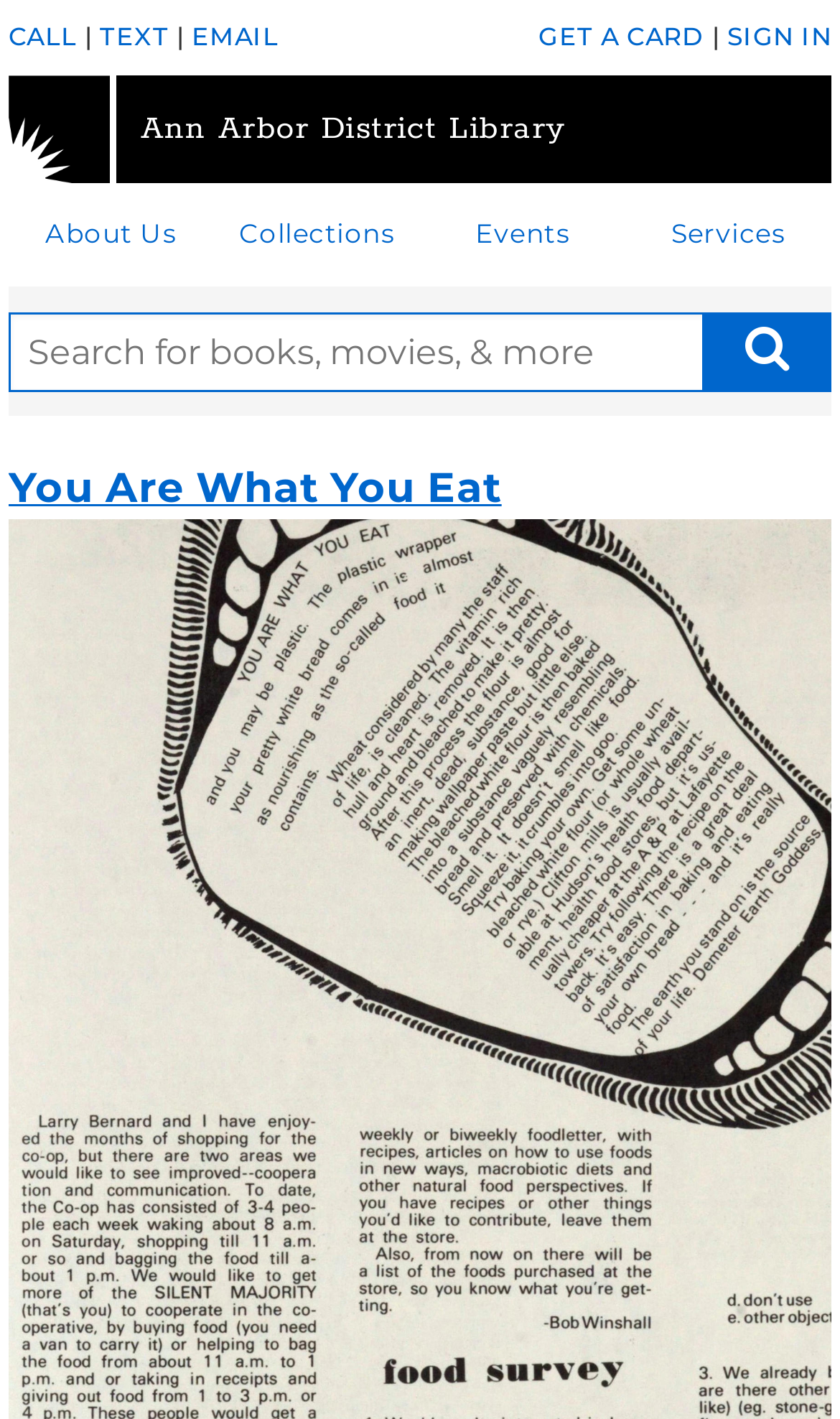Could you determine the bounding box coordinates of the clickable element to complete the instruction: "Click the 'GET A CARD' link"? Provide the coordinates as four float numbers between 0 and 1, i.e., [left, top, right, bottom].

[0.641, 0.015, 0.839, 0.036]